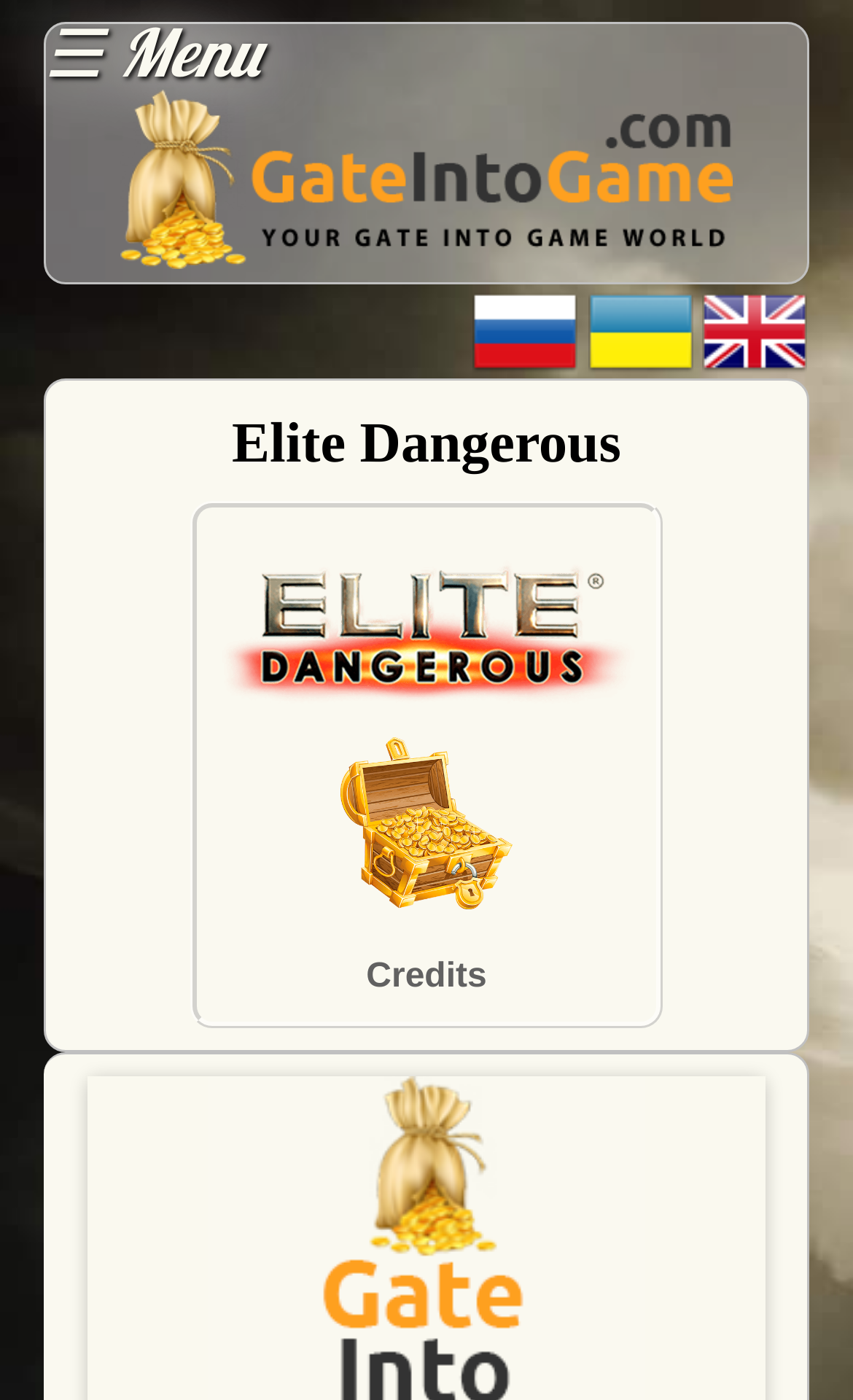Please identify the bounding box coordinates of where to click in order to follow the instruction: "View Elite Dangerous page".

[0.272, 0.285, 0.728, 0.341]